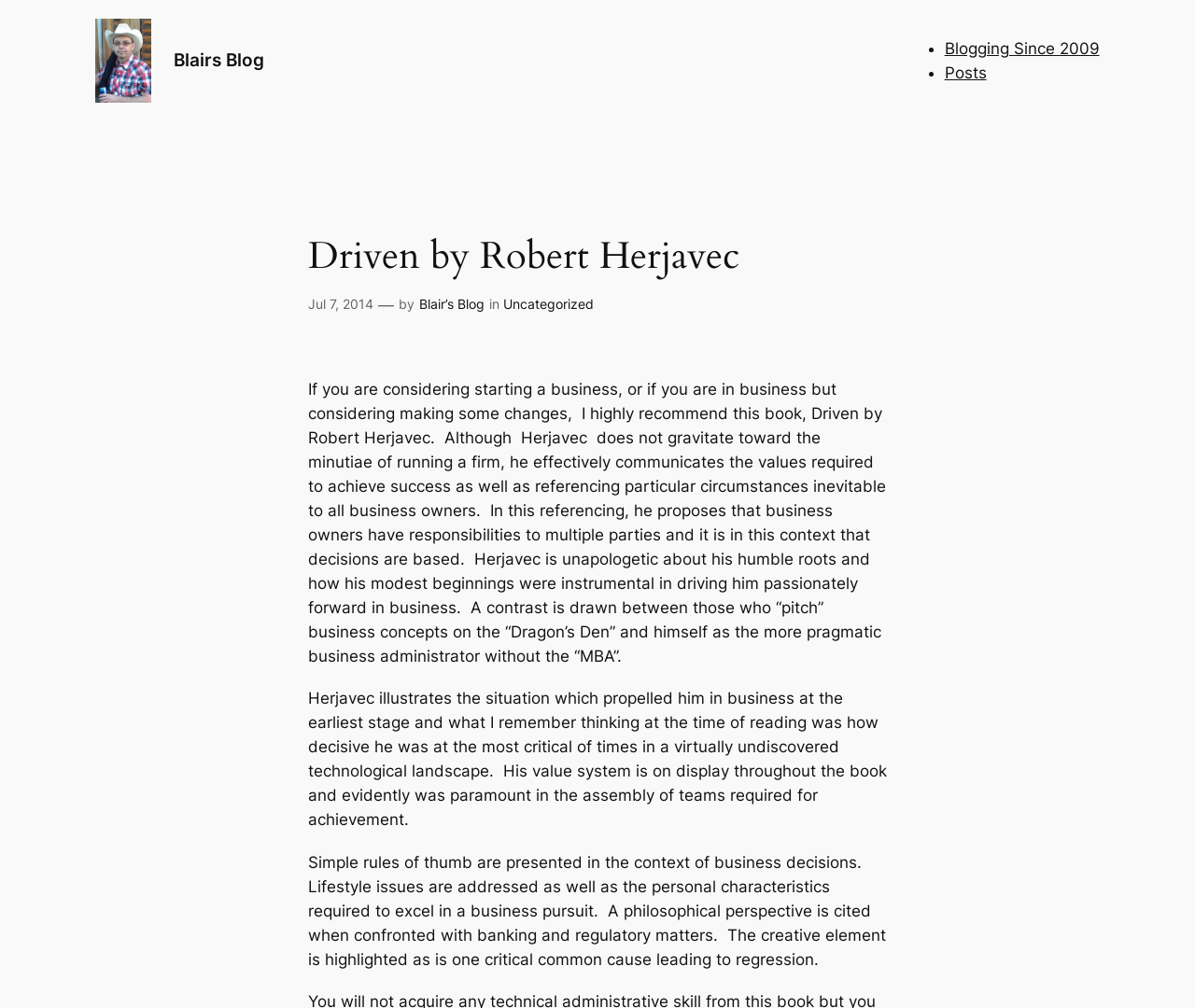Using the given description, provide the bounding box coordinates formatted as (top-left x, top-left y, bottom-right x, bottom-right y), with all values being floating point numbers between 0 and 1. Description: Uncategorized

[0.421, 0.294, 0.497, 0.31]